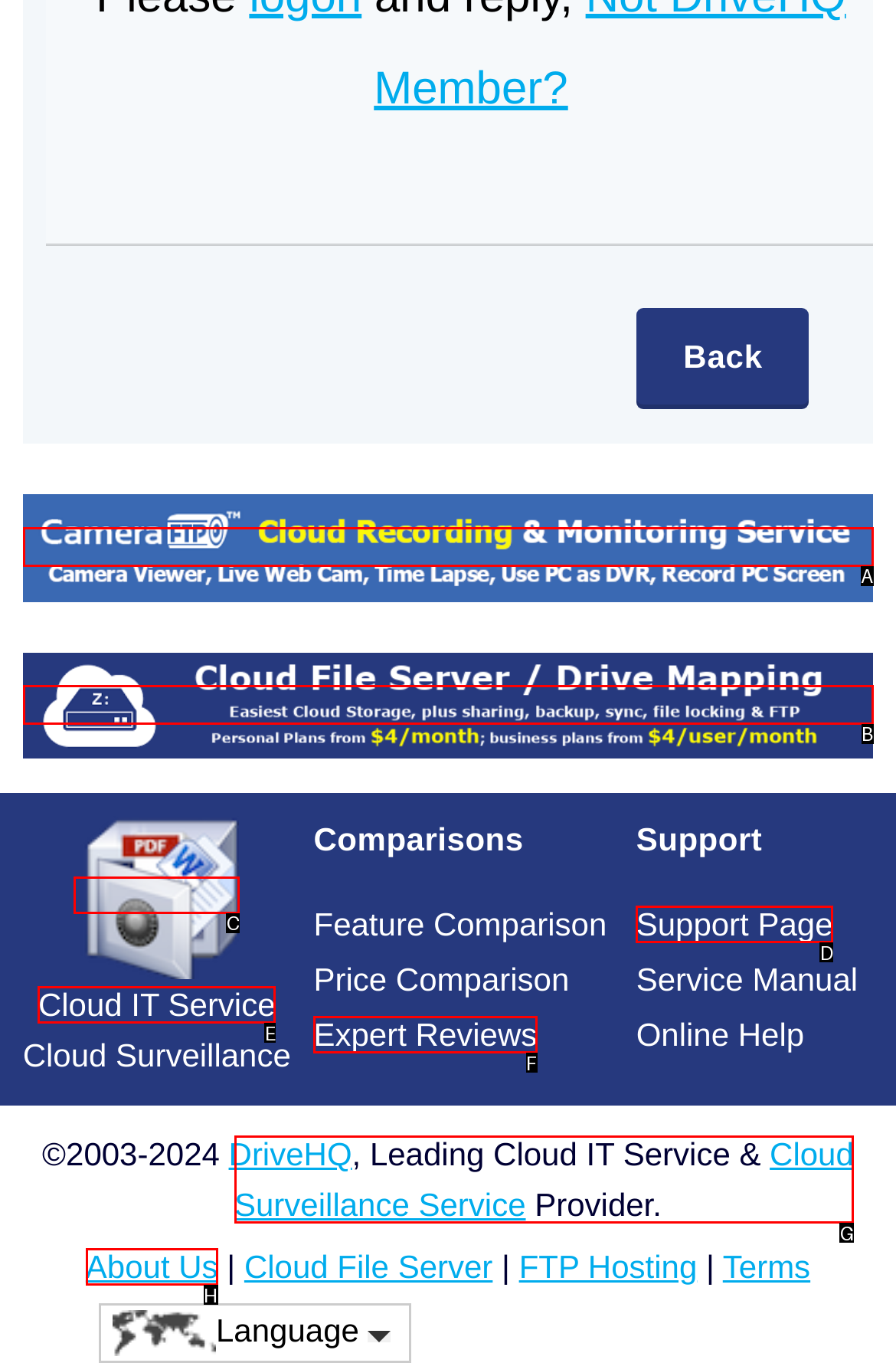Determine which HTML element should be clicked to carry out the following task: Visit the About Us page Respond with the letter of the appropriate option.

H